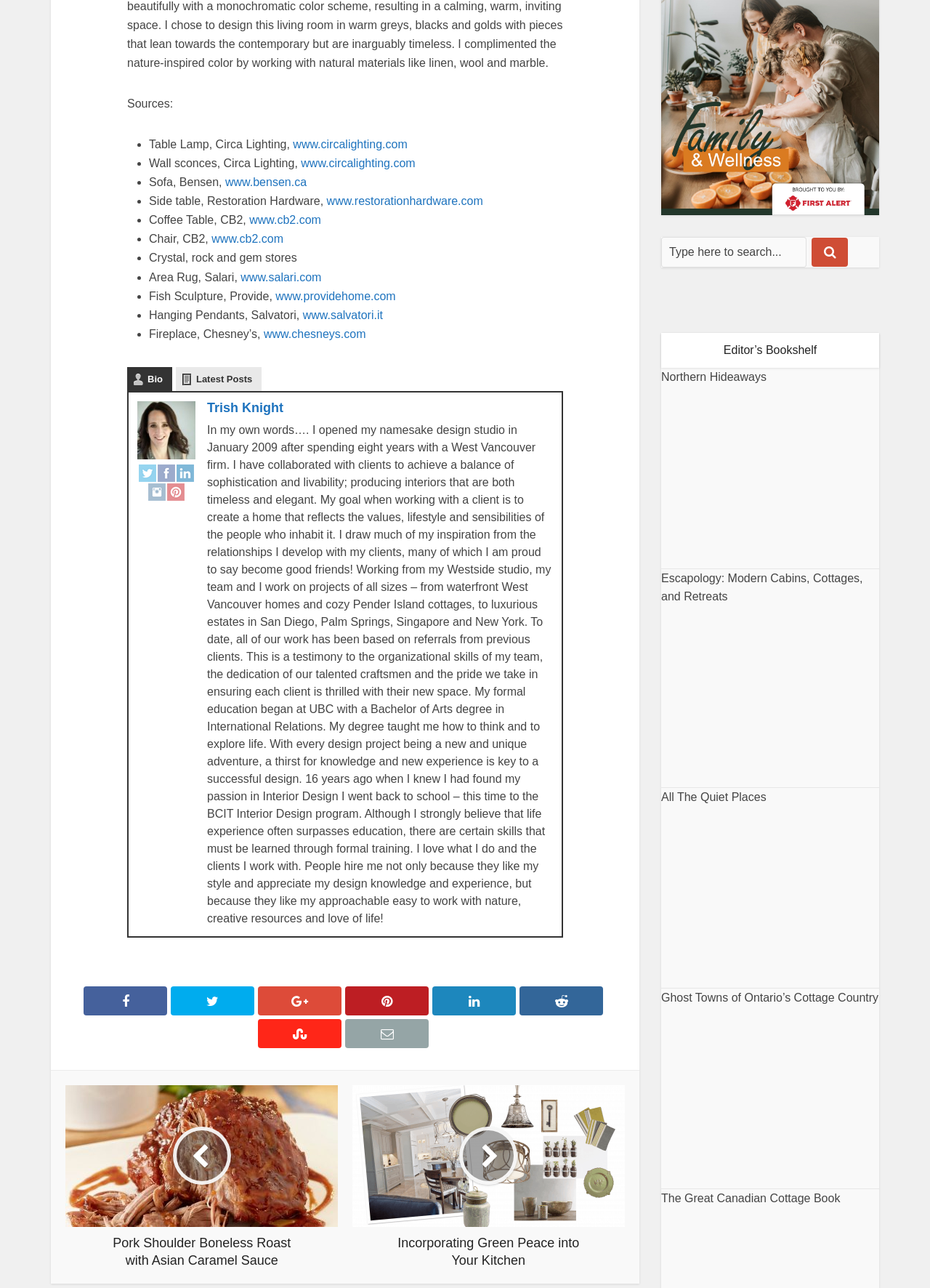Please specify the bounding box coordinates of the element that should be clicked to execute the given instruction: 'Click on the link to Trish Knight's bio'. Ensure the coordinates are four float numbers between 0 and 1, expressed as [left, top, right, bottom].

[0.137, 0.285, 0.185, 0.304]